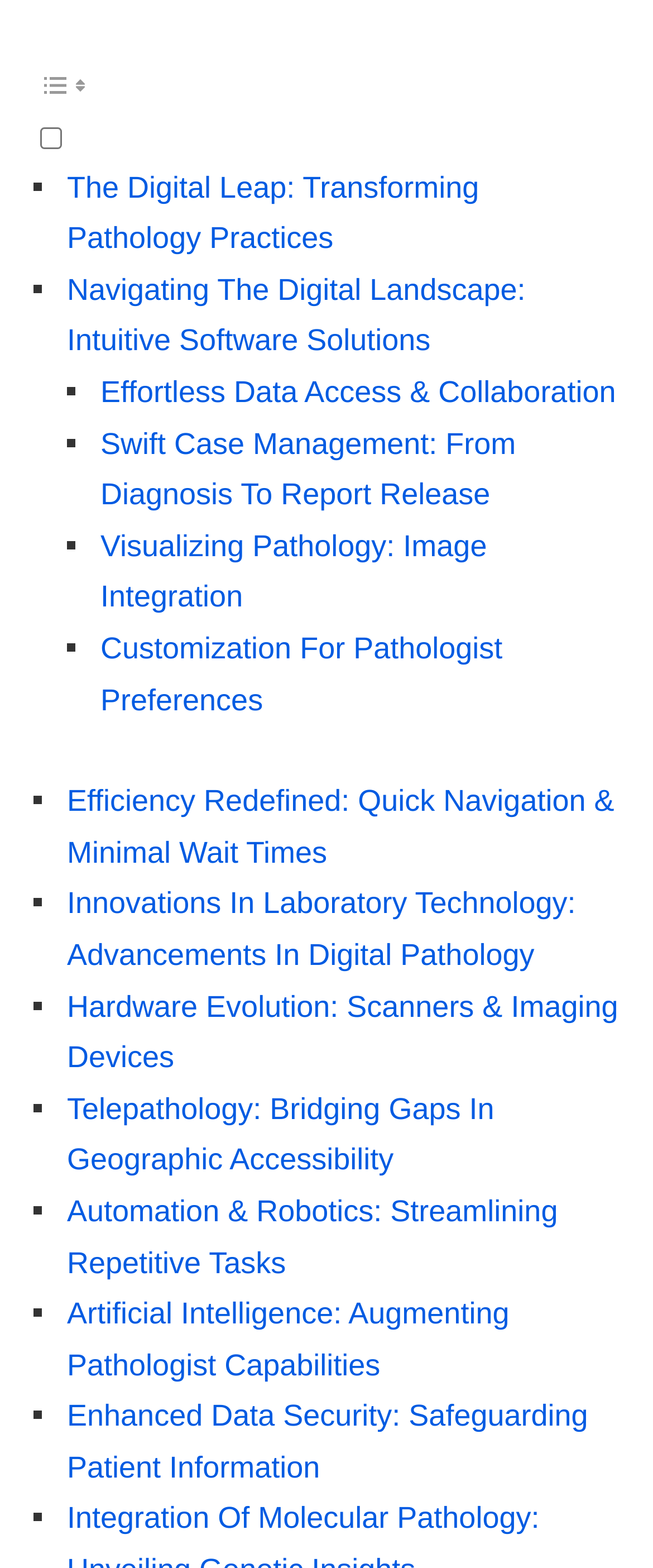Use the details in the image to answer the question thoroughly: 
What is the purpose of the checkbox?

The checkbox is located next to the label 'Table of Content' and has a bounding box of [0.062, 0.081, 0.095, 0.095]. It is likely used to toggle the display of the table of content on the webpage.